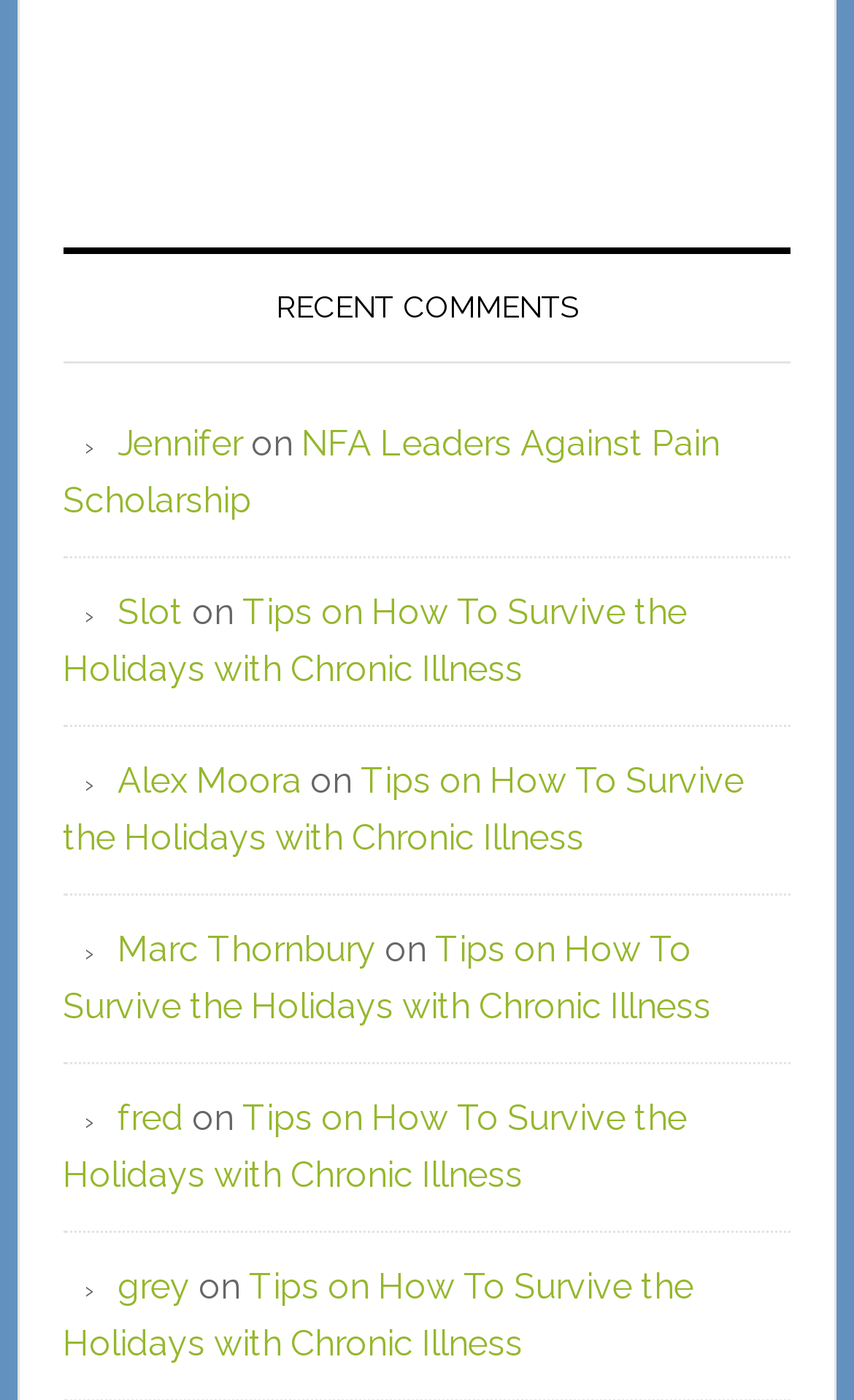What is the title of the section?
Using the picture, provide a one-word or short phrase answer.

RECENT COMMENTS